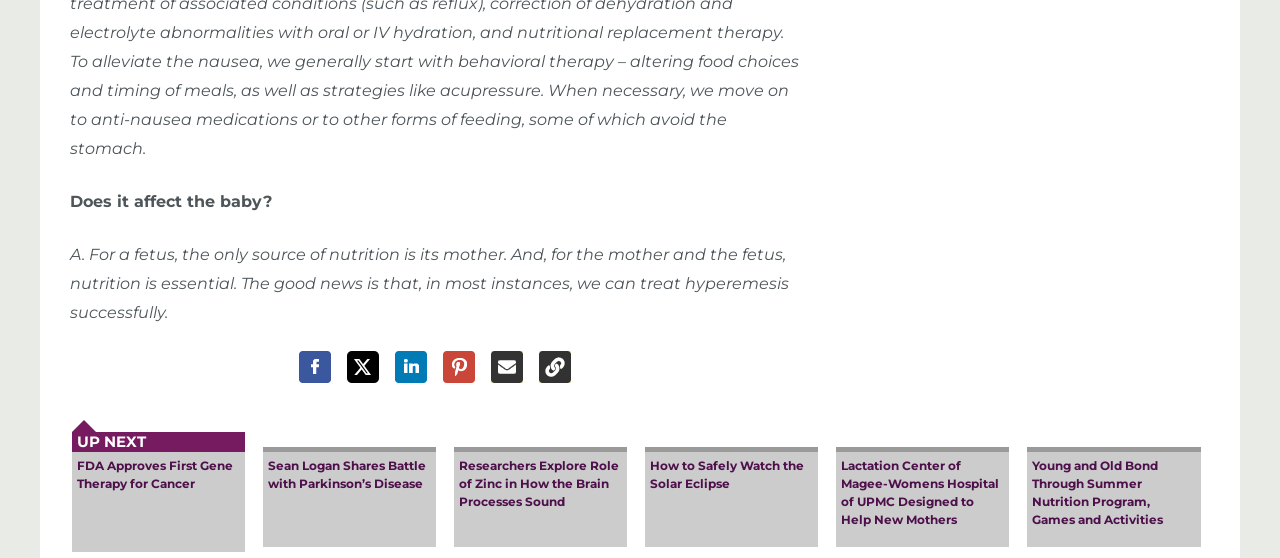Please find the bounding box coordinates of the section that needs to be clicked to achieve this instruction: "Copy URL".

[0.421, 0.629, 0.446, 0.686]